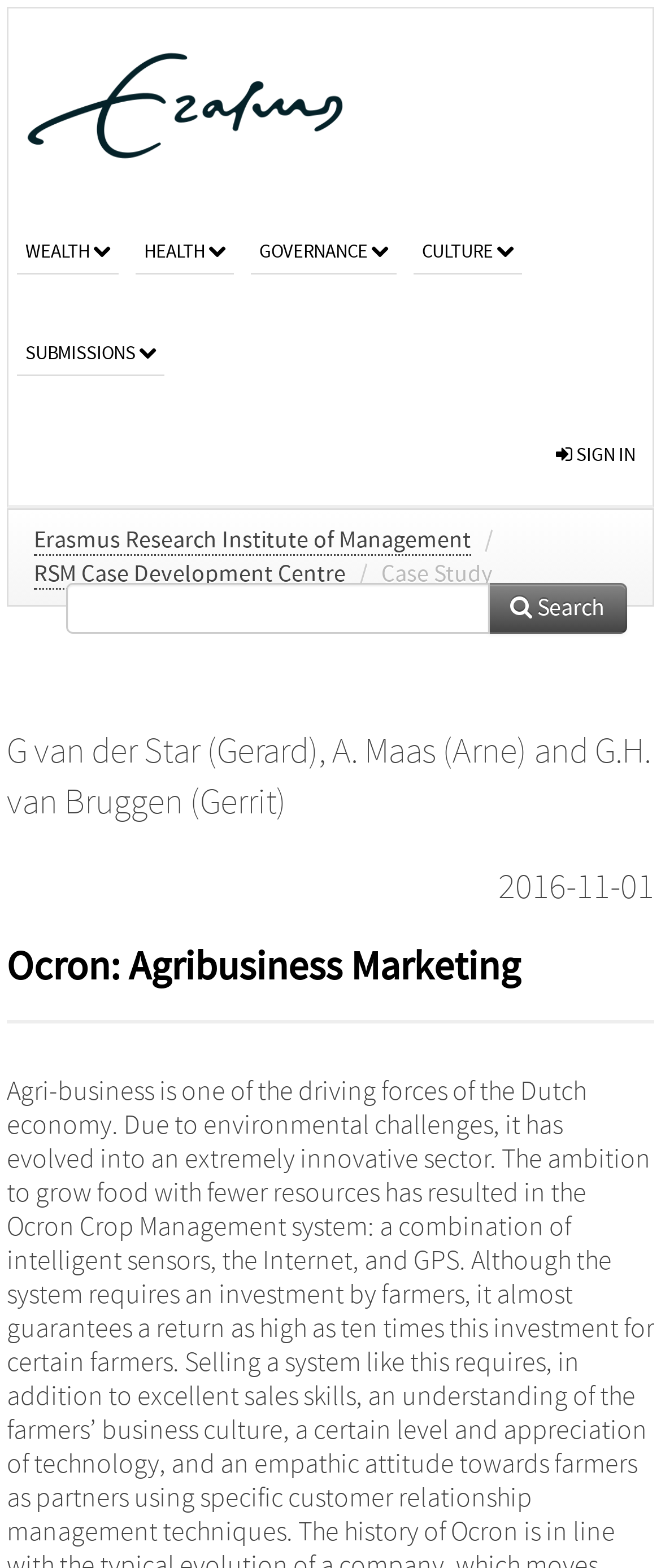Locate the bounding box coordinates of the segment that needs to be clicked to meet this instruction: "Follow us on Facebook".

None